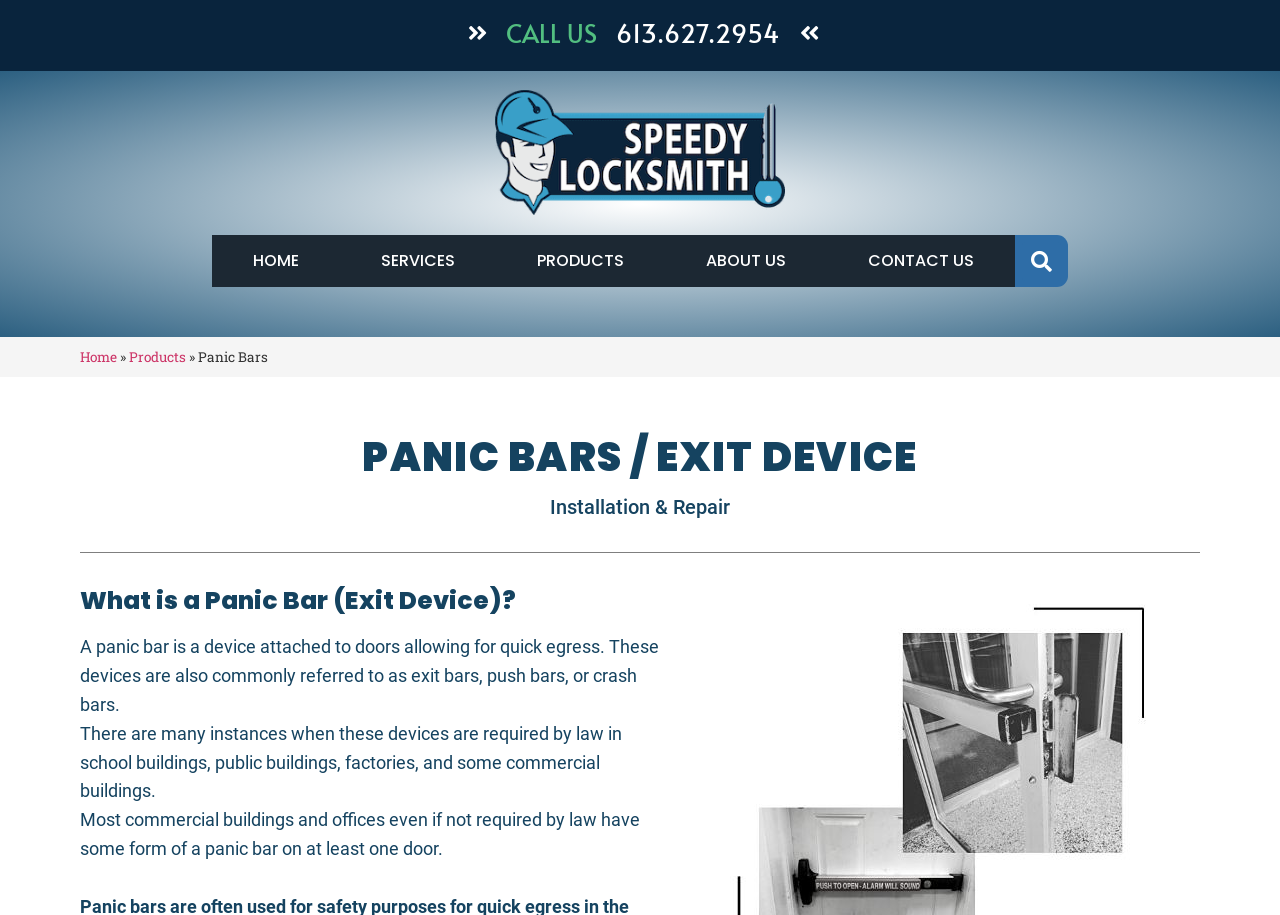What is a panic bar? Analyze the screenshot and reply with just one word or a short phrase.

A device for quick egress